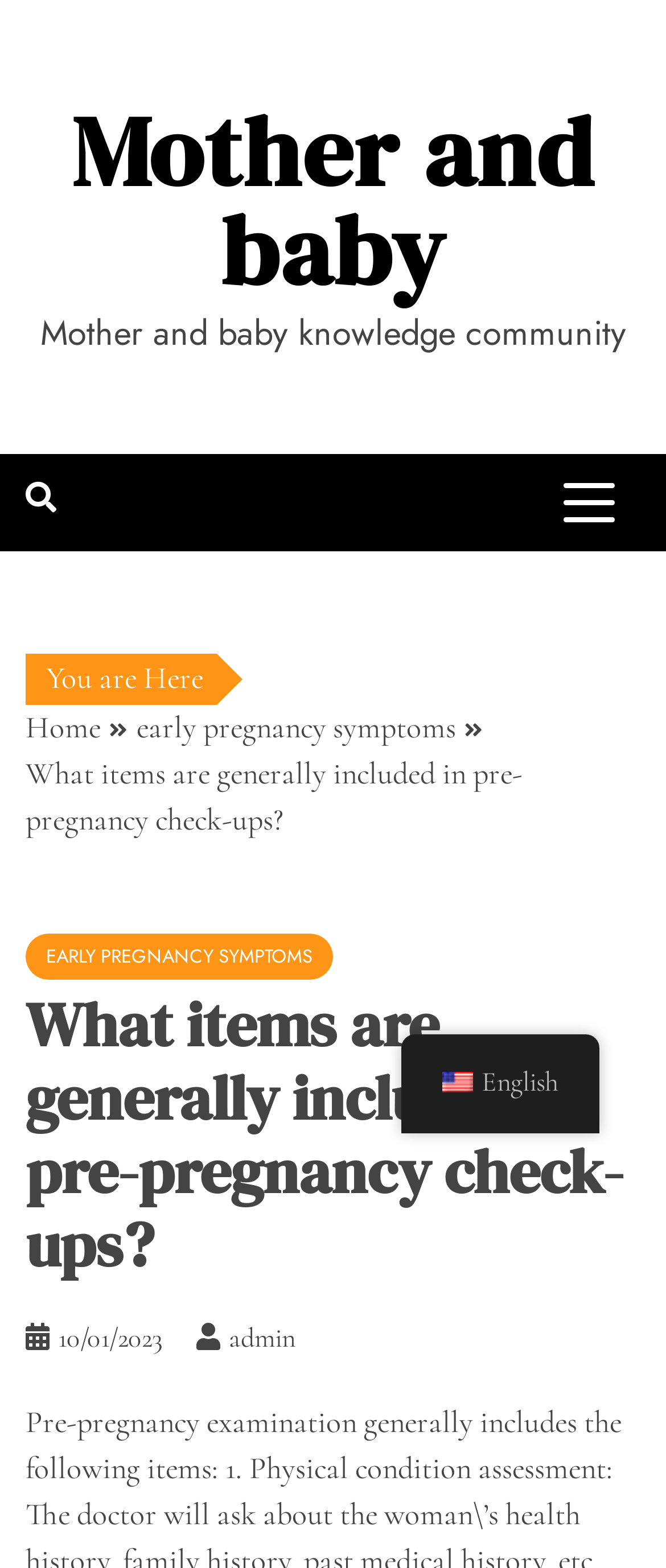Please provide a detailed answer to the question below based on the screenshot: 
What is the purpose of the button with no text?

The button with no text is located in the top section of the webpage, and it is described as 'expanded: False controls: primary-menu', which suggests that its purpose is to control the primary menu.